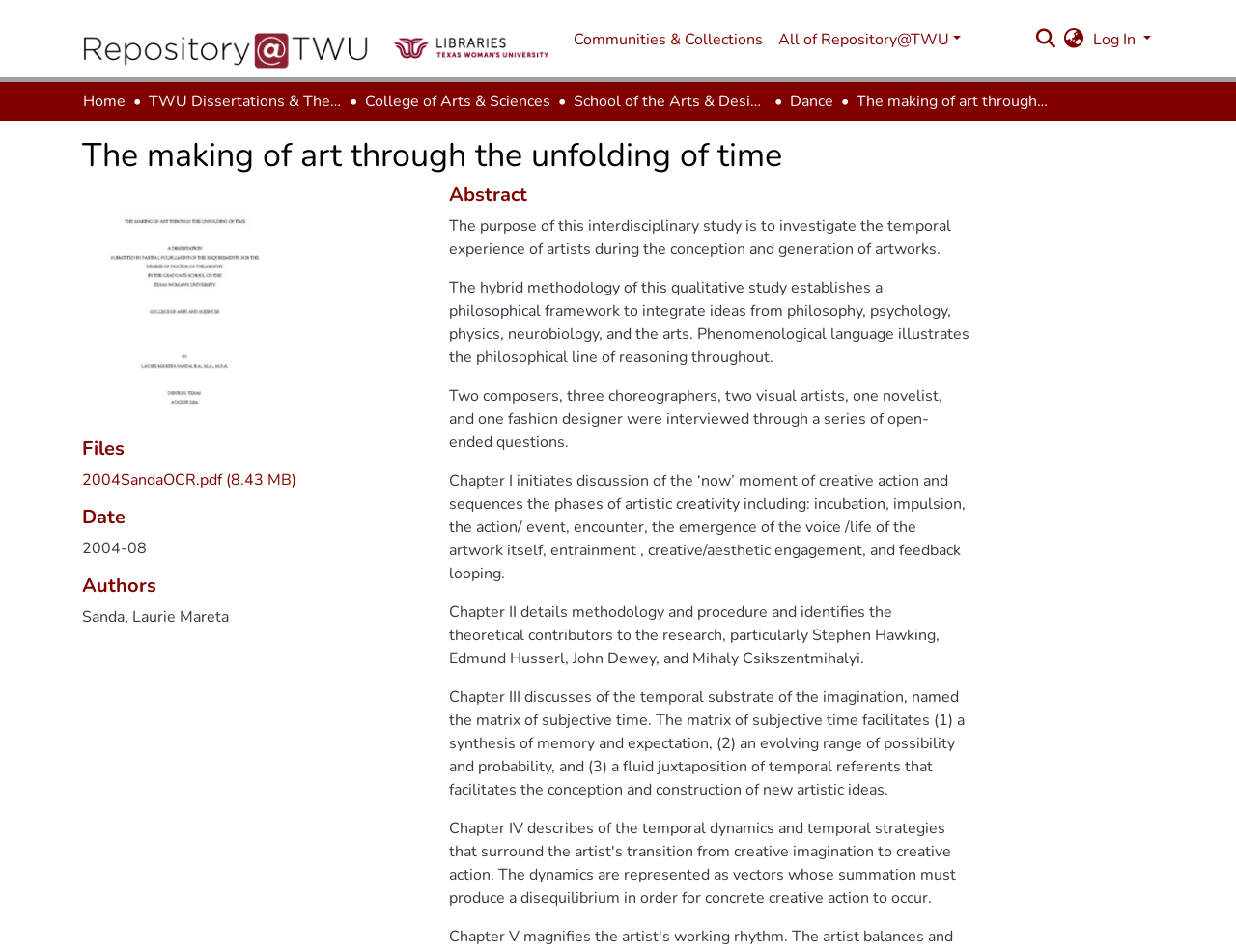Locate the bounding box coordinates of the area that needs to be clicked to fulfill the following instruction: "Click the repository logo". The coordinates should be in the format of four float numbers between 0 and 1, namely [left, top, right, bottom].

[0.066, 0.001, 0.446, 0.082]